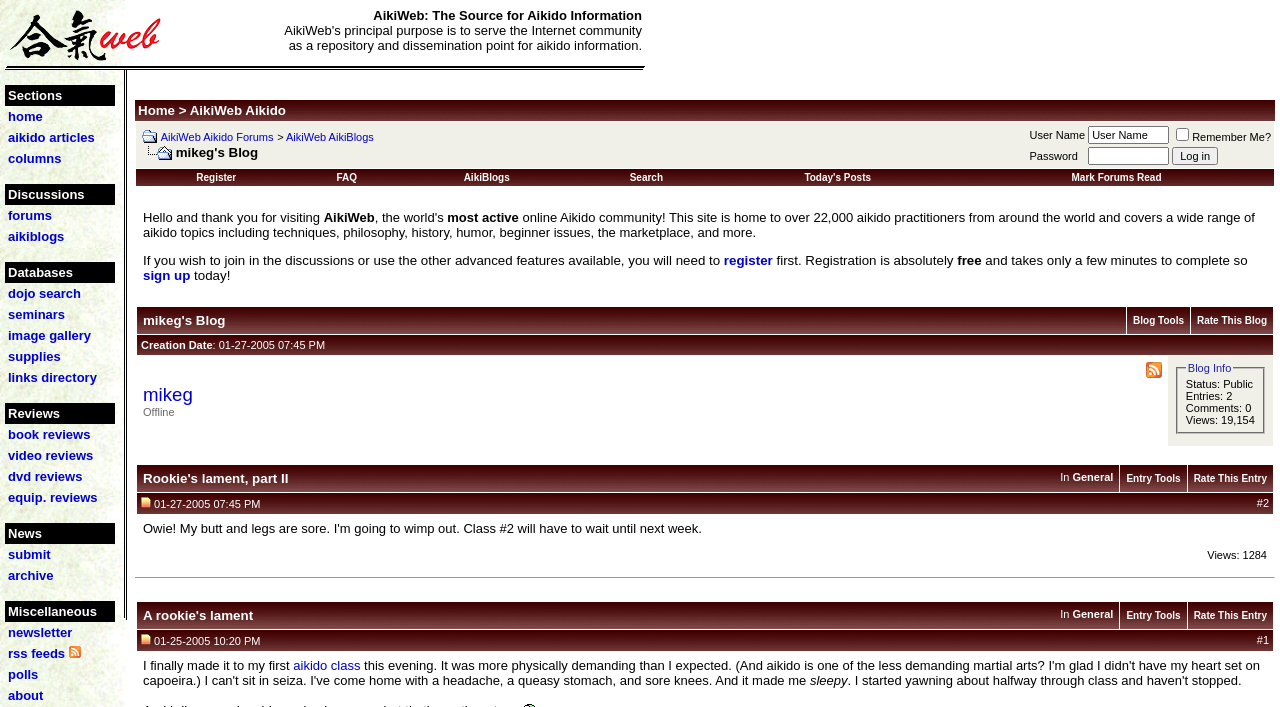What are the sections available on the website?
Answer the question with a single word or phrase, referring to the image.

Home, Aikido Articles, Columns, etc.